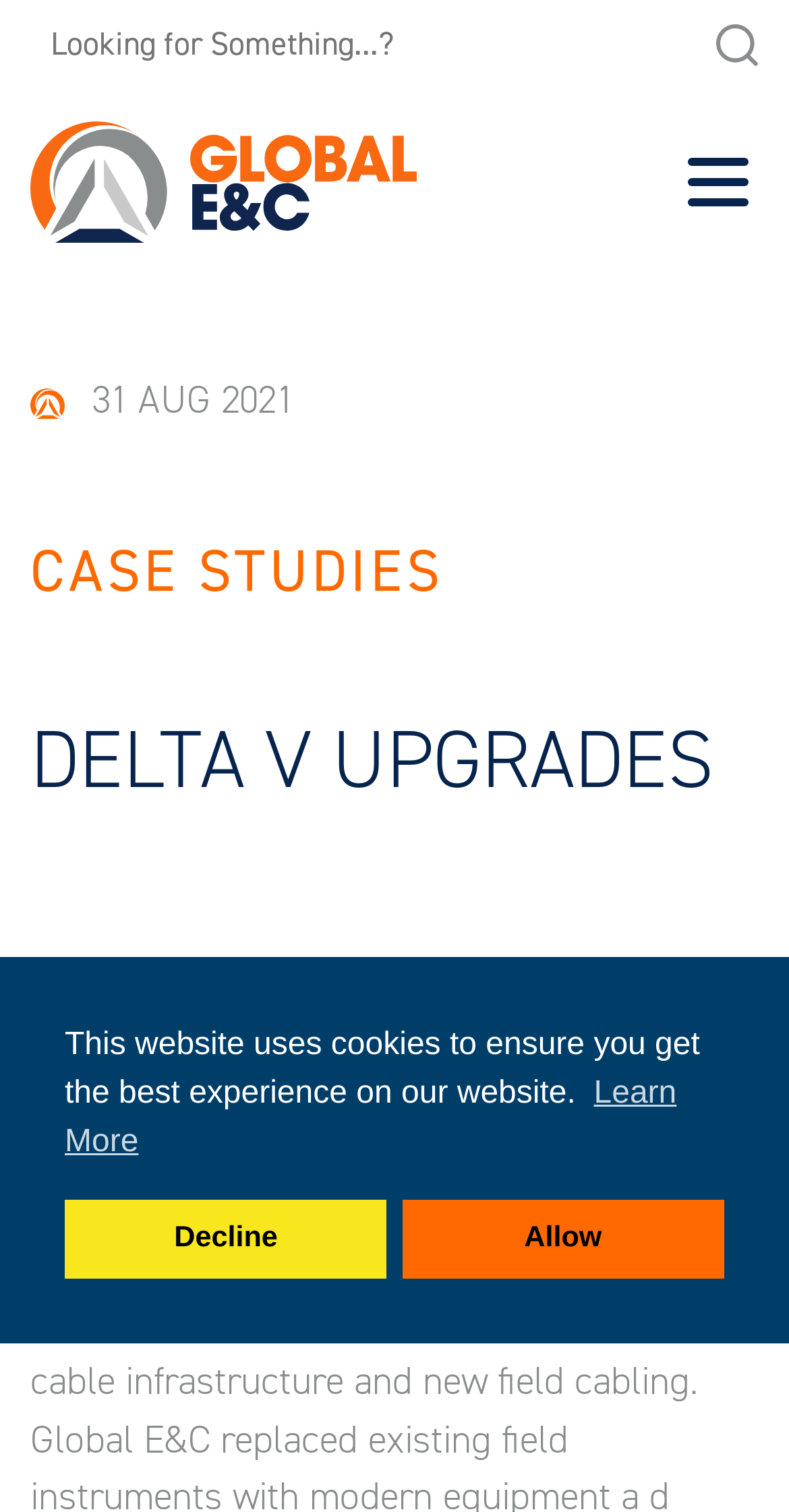Reply to the question below using a single word or brief phrase:
What is the date of the case study?

31 AUG 2021